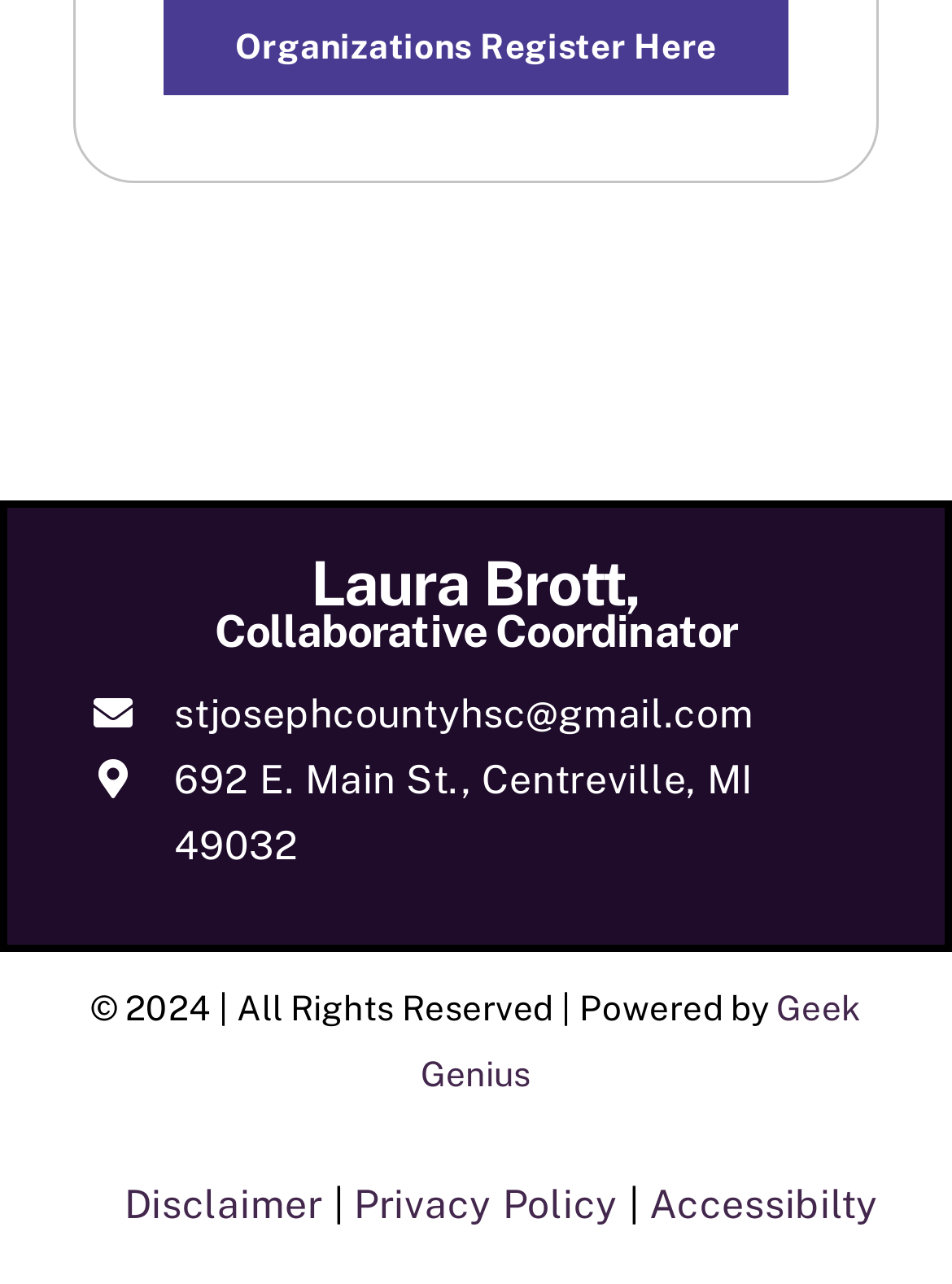What are the three links at the bottom of the webpage? Please answer the question using a single word or phrase based on the image.

Disclaimer, Privacy Policy, Accessibility